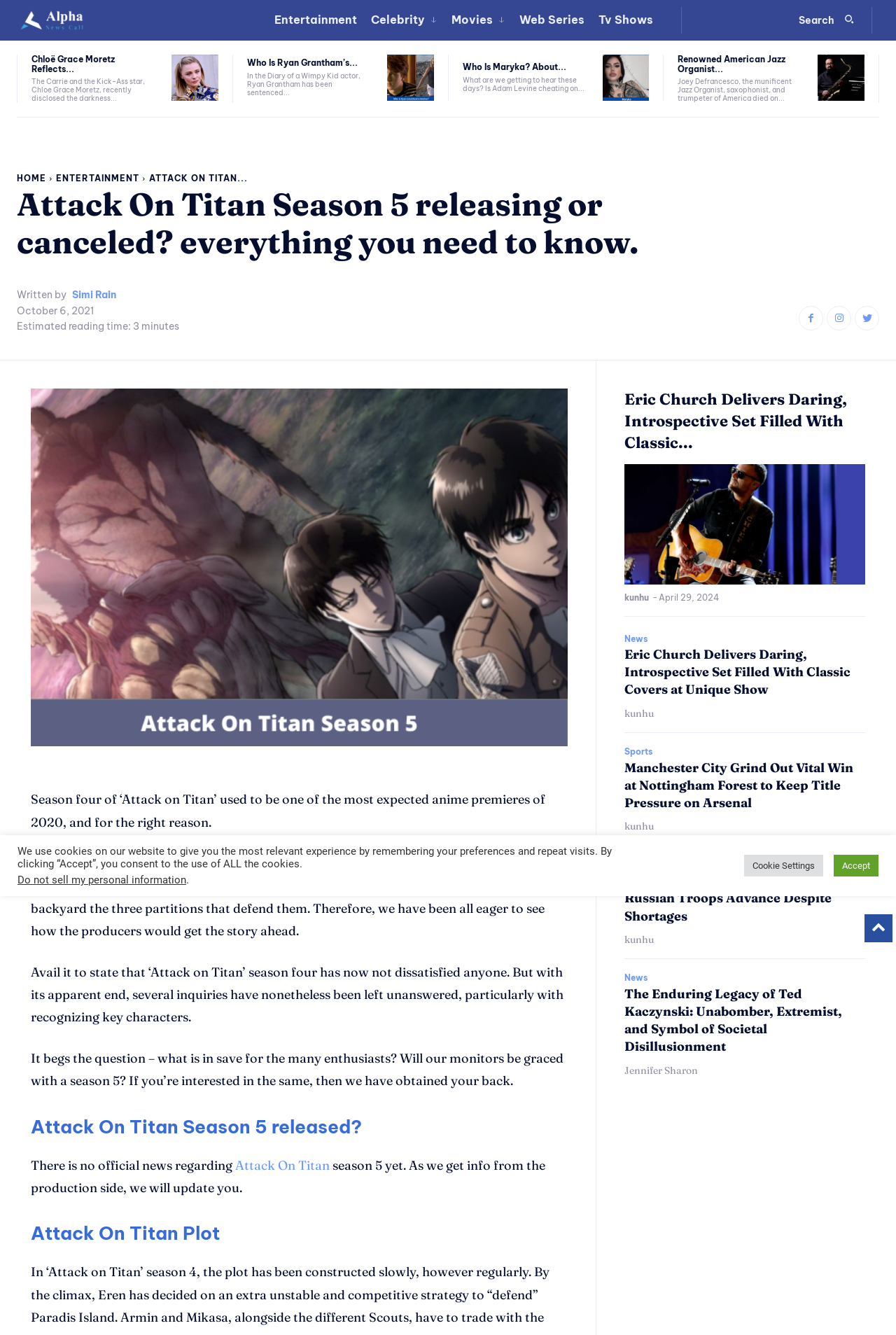Pinpoint the bounding box coordinates of the clickable area necessary to execute the following instruction: "Click on the 'Entertainment' link". The coordinates should be given as four float numbers between 0 and 1, namely [left, top, right, bottom].

[0.298, 0.0, 0.406, 0.03]